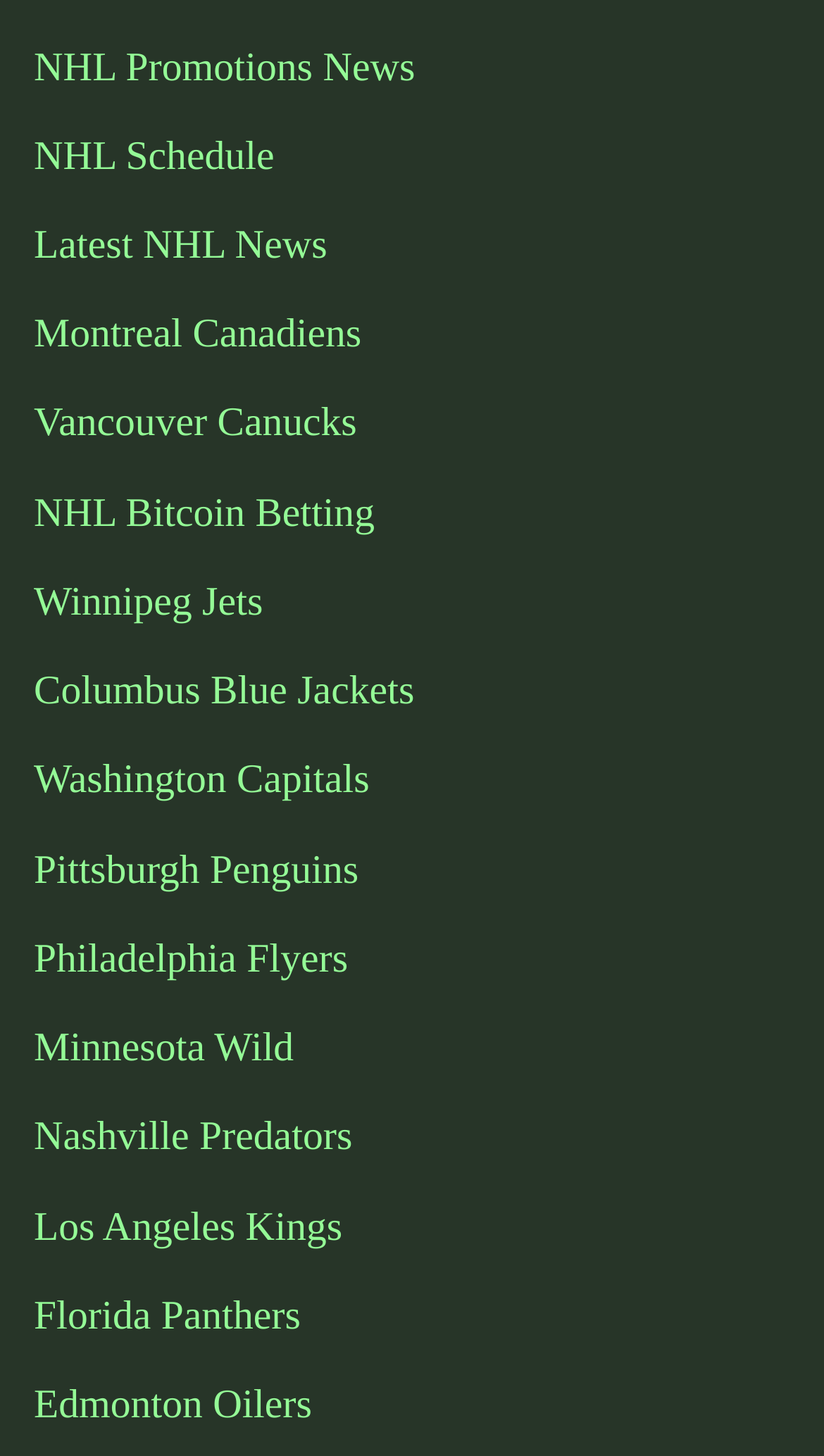How many NHL teams are listed?
Please provide a comprehensive answer based on the information in the image.

I counted the number of links with team names, starting from 'Montreal Canadiens' to 'Edmonton Oilers', and found 18 teams listed.